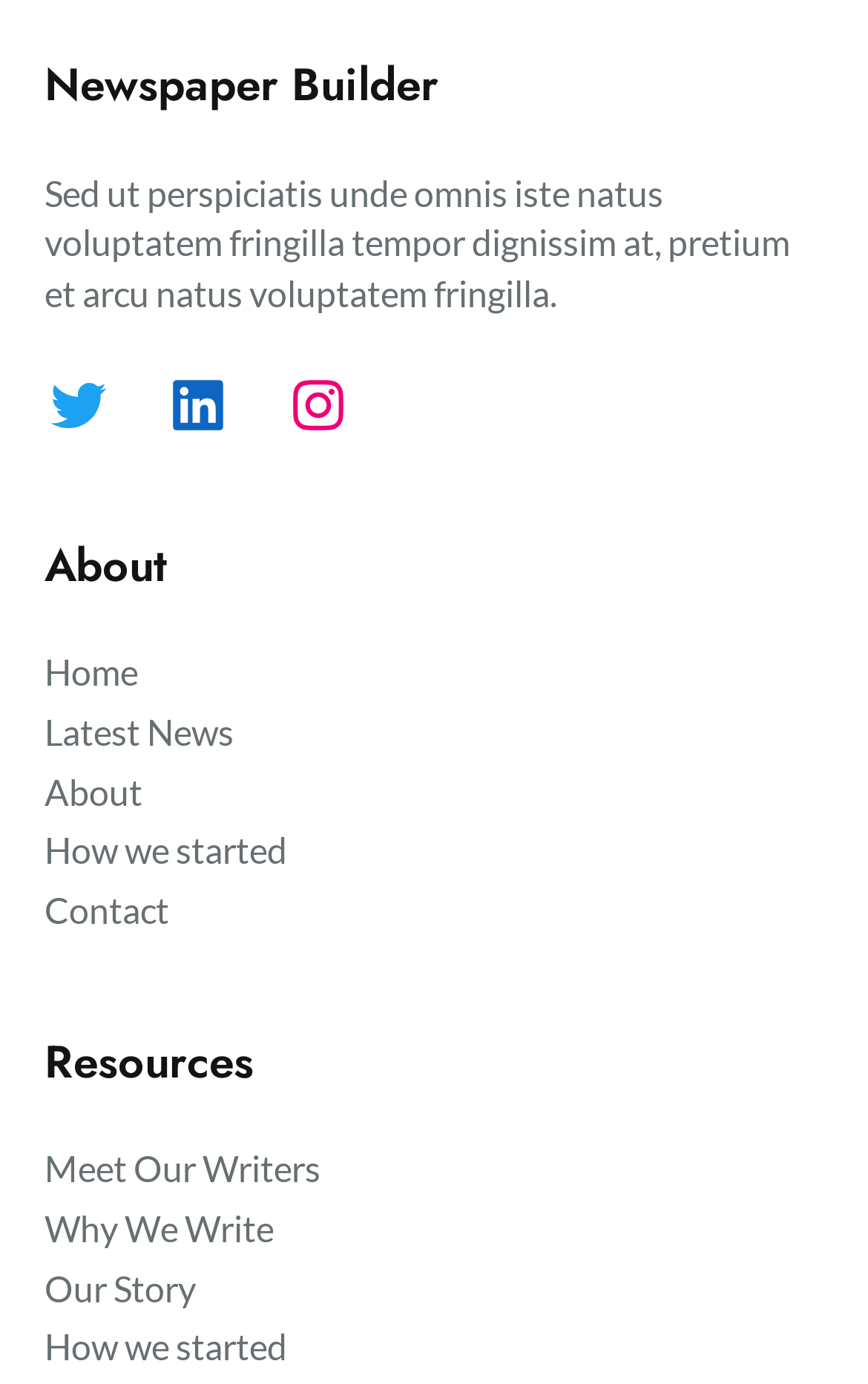Find the bounding box coordinates of the area to click in order to follow the instruction: "Go to About page".

[0.051, 0.388, 0.949, 0.43]